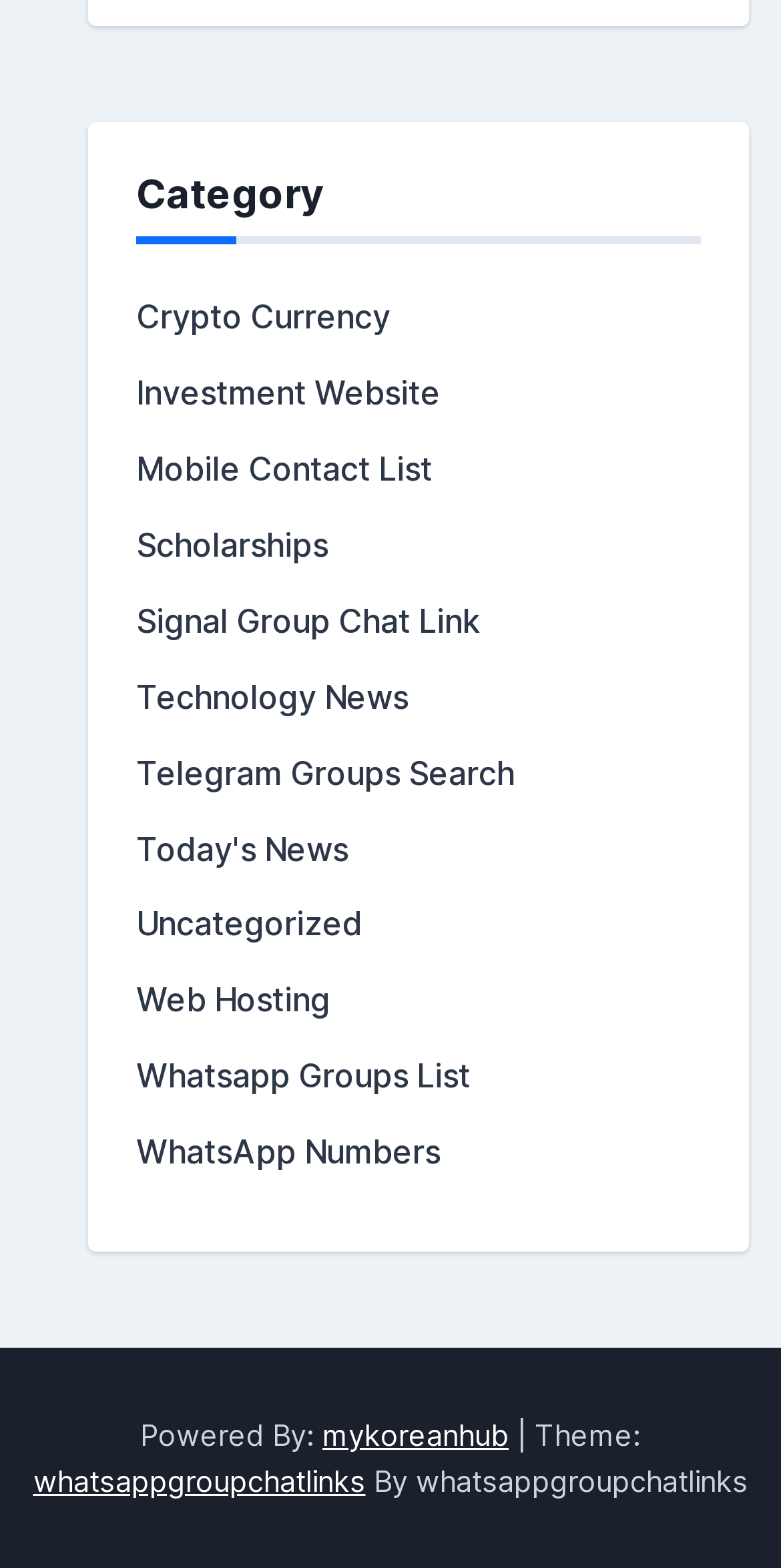Provide the bounding box coordinates of the HTML element described by the text: "Signal Group Chat Link". The coordinates should be in the format [left, top, right, bottom] with values between 0 and 1.

[0.174, 0.383, 0.615, 0.409]